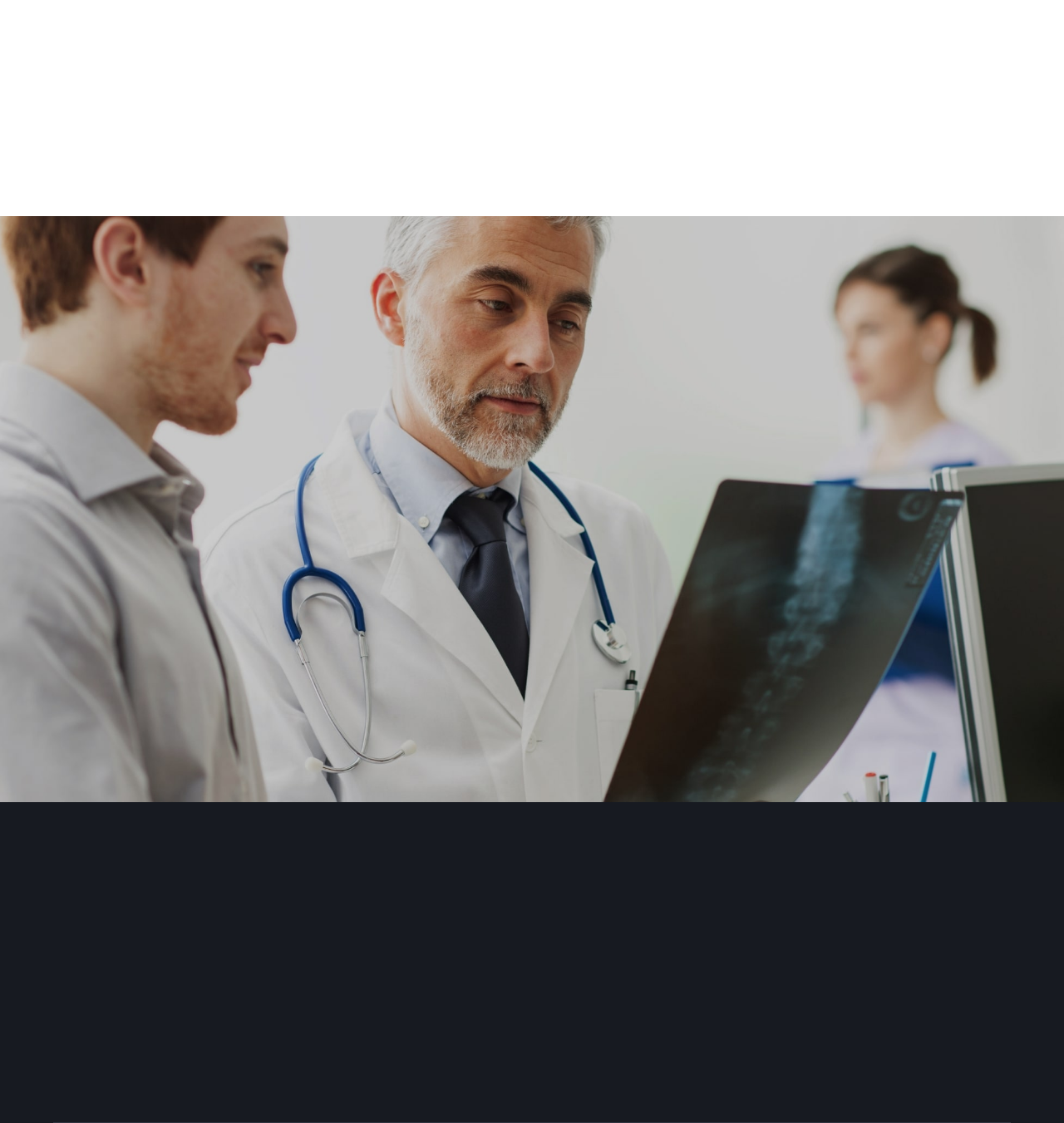Please find and report the bounding box coordinates of the element to click in order to perform the following action: "Read reviews". The coordinates should be expressed as four float numbers between 0 and 1, in the format [left, top, right, bottom].

None